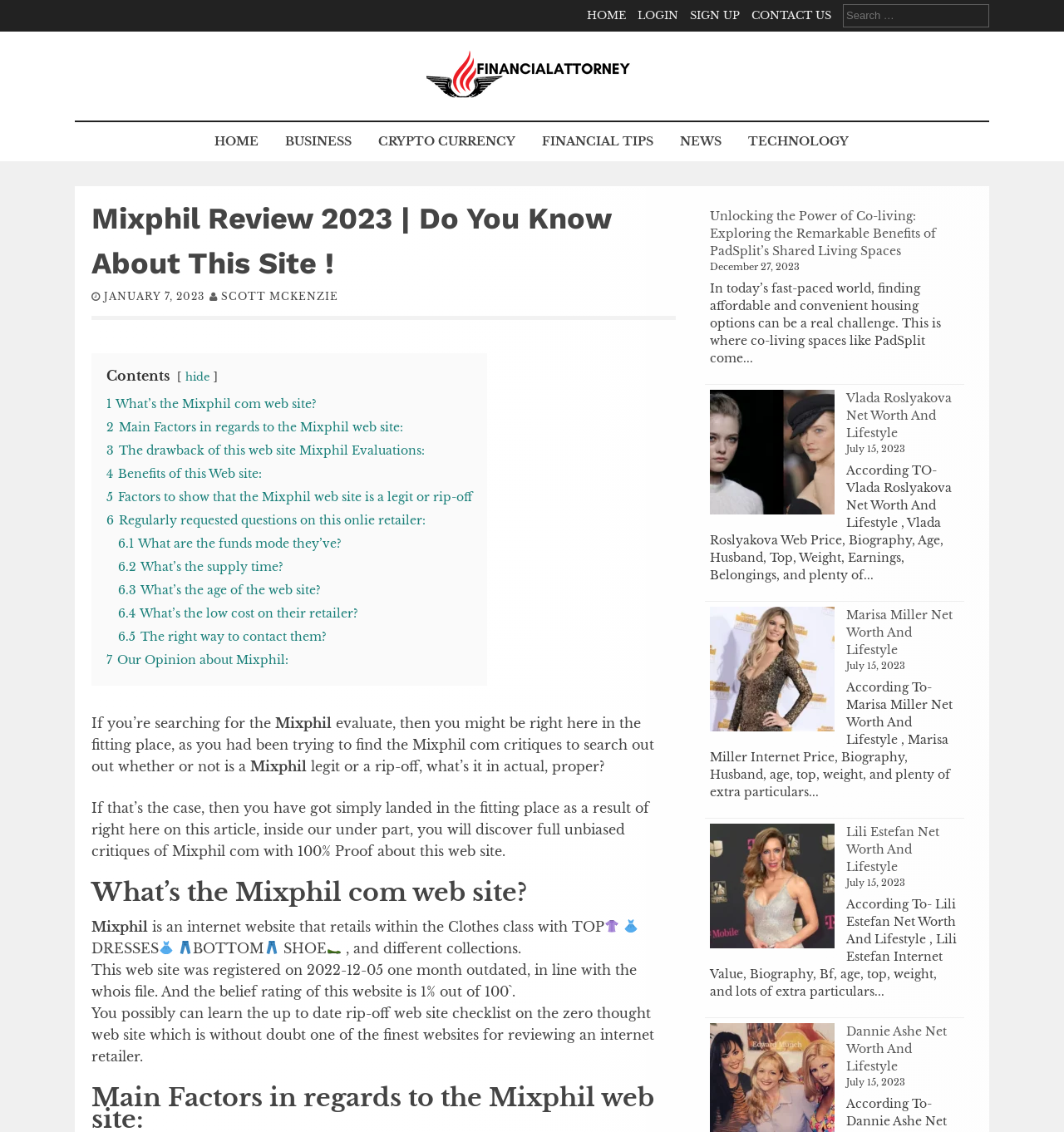Pinpoint the bounding box coordinates of the clickable element to carry out the following instruction: "Search for something."

[0.792, 0.004, 0.93, 0.024]